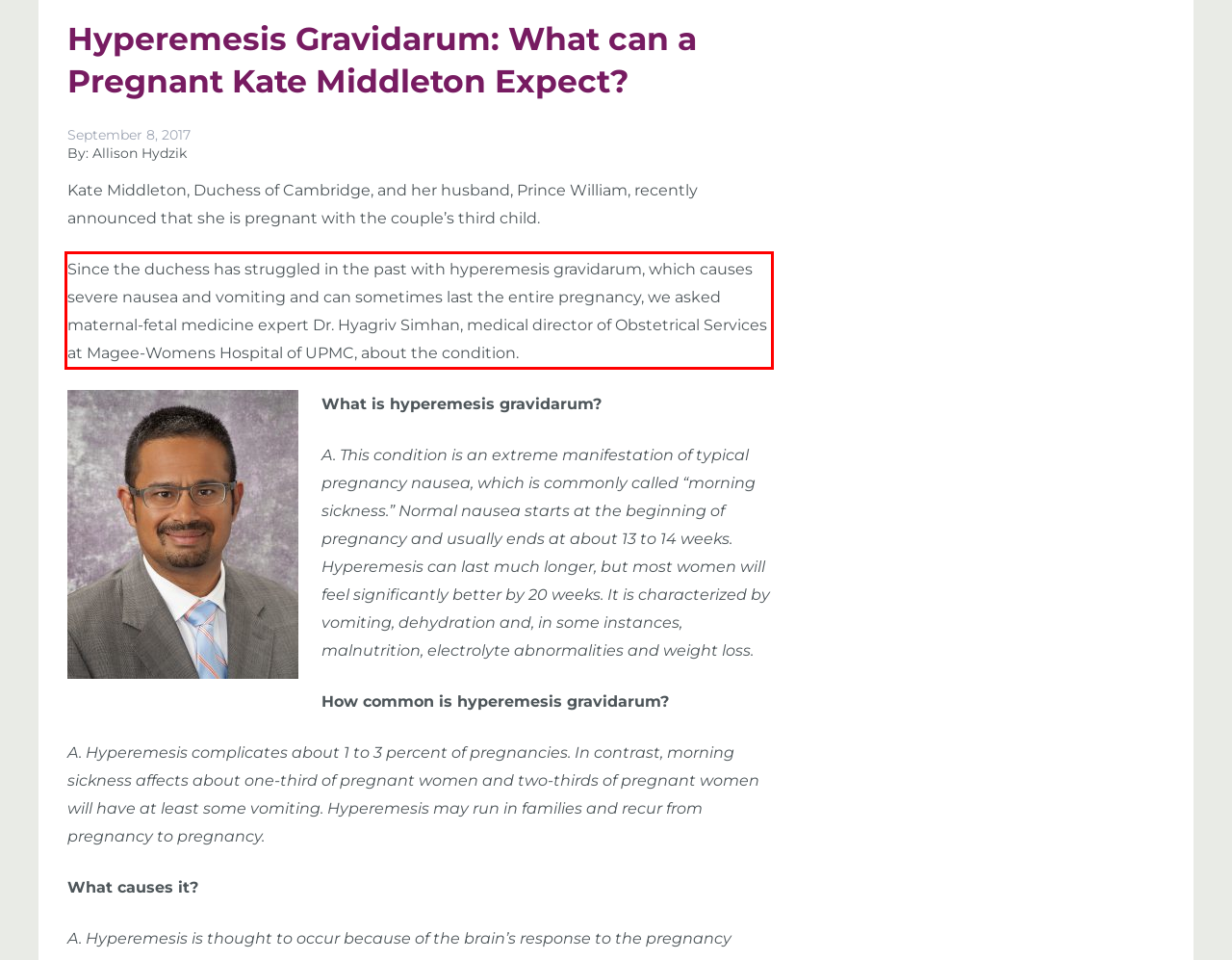Given the screenshot of a webpage, identify the red rectangle bounding box and recognize the text content inside it, generating the extracted text.

Since the duchess has struggled in the past with hyperemesis gravidarum, which causes severe nausea and vomiting and can sometimes last the entire pregnancy, we asked maternal-fetal medicine expert Dr. Hyagriv Simhan, medical director of Obstetrical Services at Magee-Womens Hospital of UPMC, about the condition.